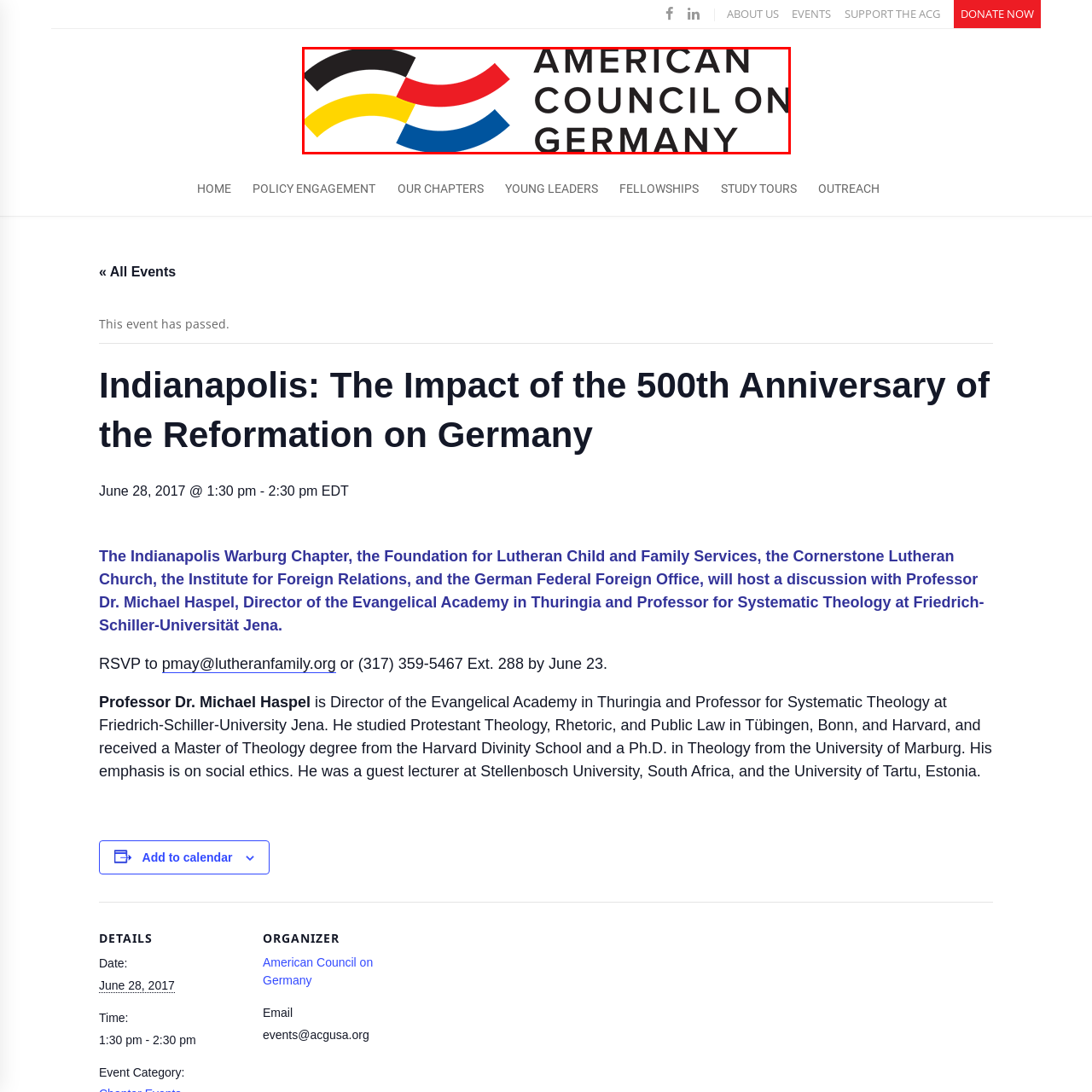Give a detailed account of the scene depicted within the red boundary.

The image displays the logo of the American Council on Germany (ACG), characterized by bold colors and a modern design. The logo features an abstract representation of three interlocking waves or arcs in black, red, yellow, and blue, symbolizing the connection and collaboration between the United States and Germany. To the right of the graphic, the organization's name is presented in a clean, sans-serif font, stating "AMERICAN COUNCIL ON GERMANY." This logo represents the ACG's mission to foster dialogue and understanding between the two nations through various events, discussions, and initiatives.